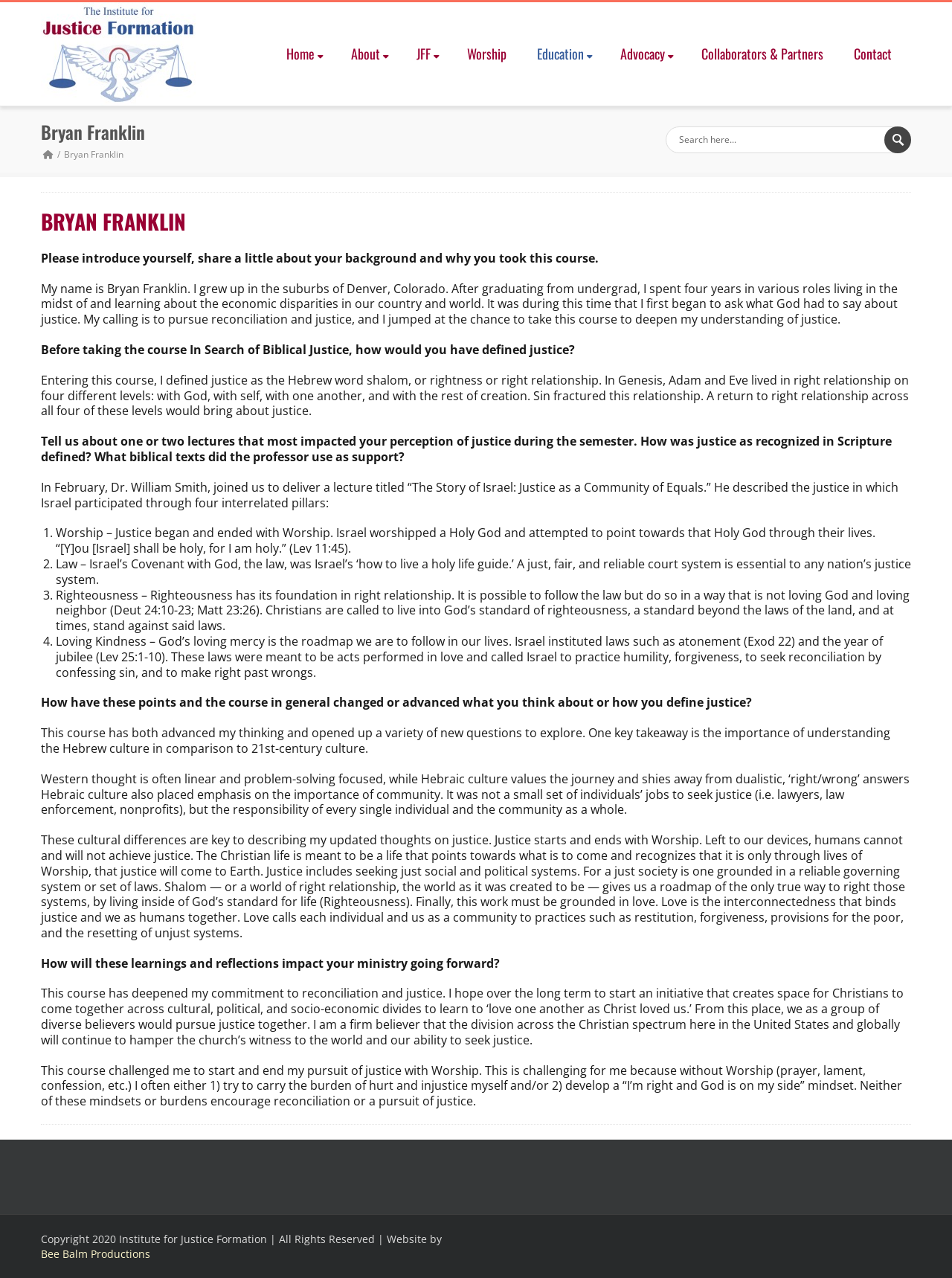Who is the professor mentioned in the text?
Provide an in-depth and detailed answer to the question.

The professor's name can be found in the text 'In February, Dr. William Smith, joined us to deliver a lecture titled “The Story of Israel: Justice as a Community of Equals.”' This text is located in the section where Bryan Franklin shares his thoughts about the lectures that impacted his perception of justice.